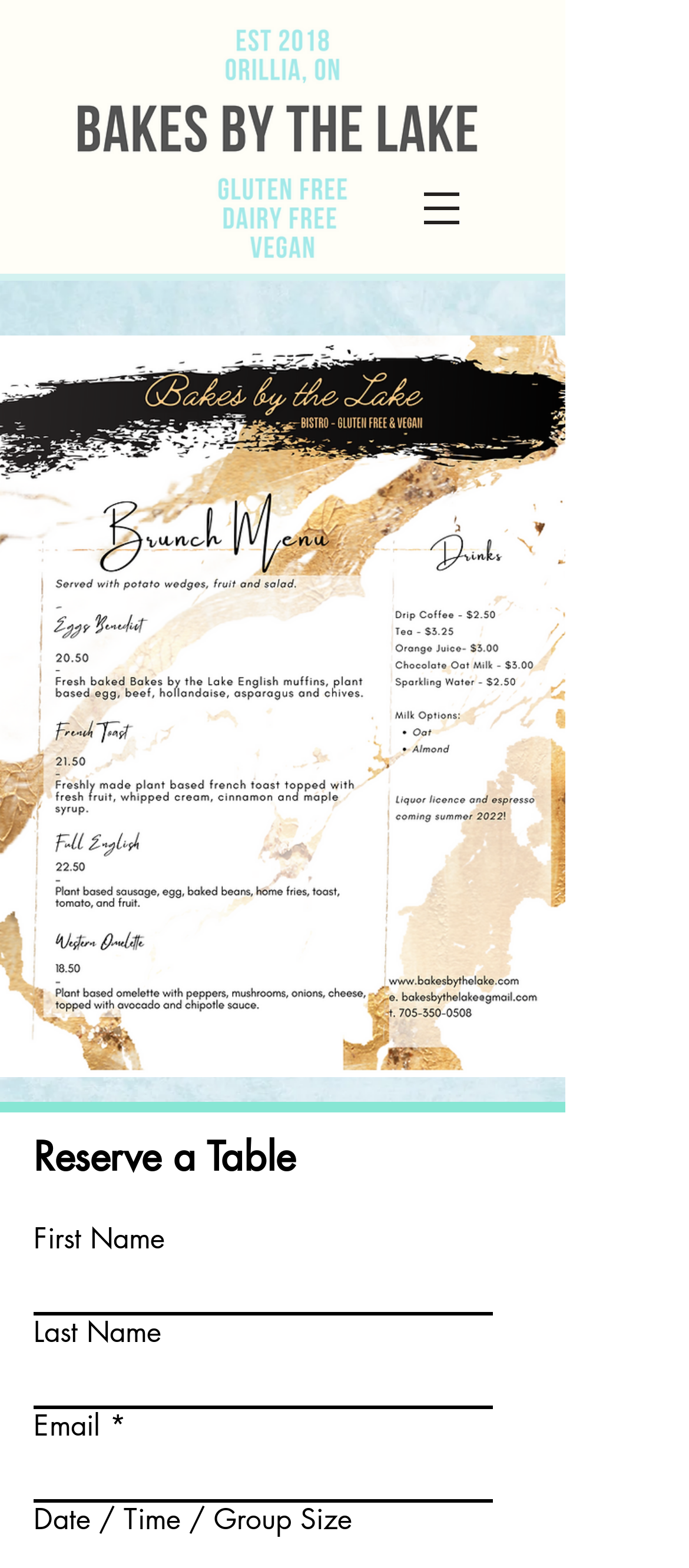Provide a single word or phrase to answer the given question: 
What is the position of the navigation button?

Top-right